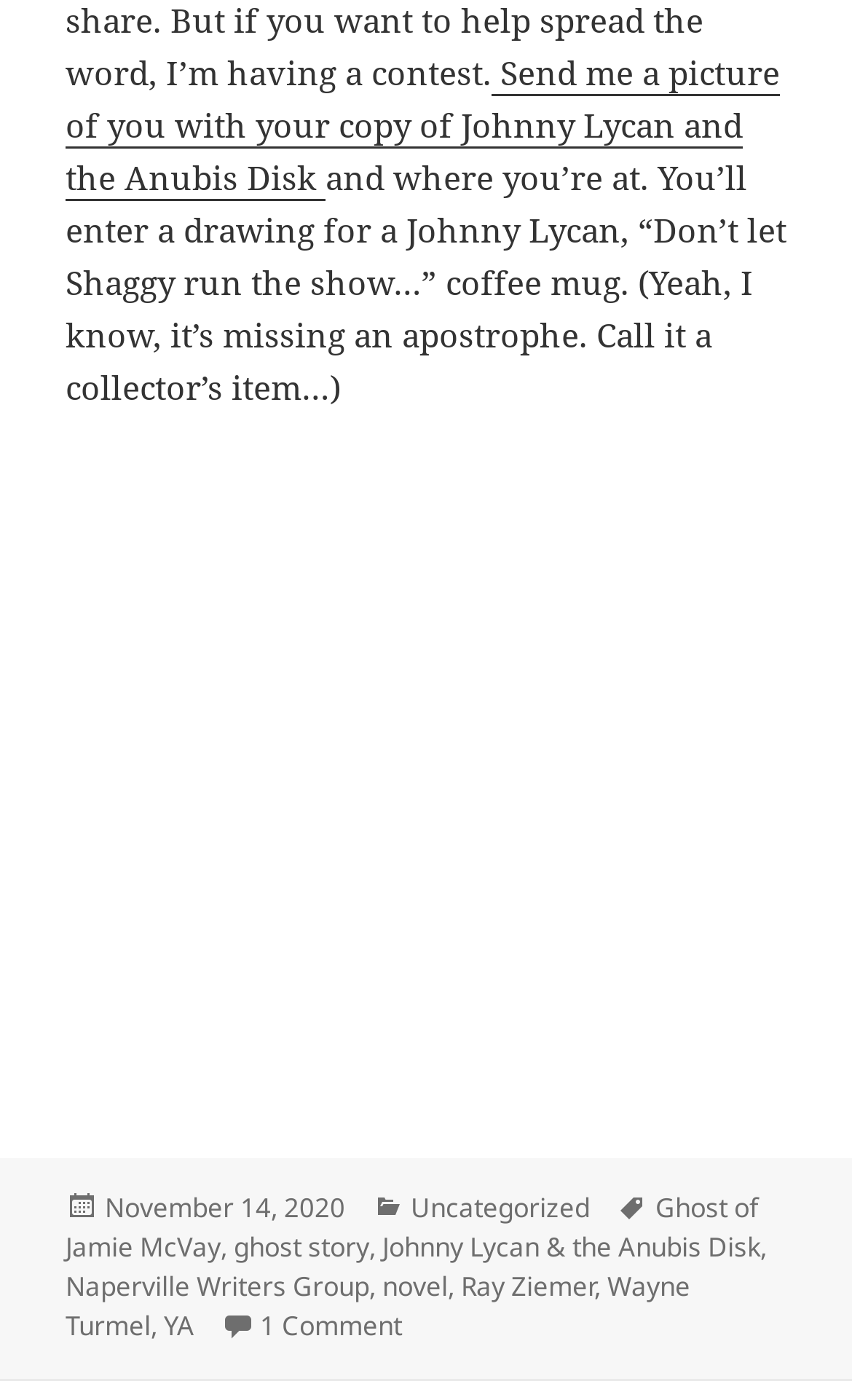What is the name of the ghost story mentioned? From the image, respond with a single word or brief phrase.

The Ghost of Jamie McVay